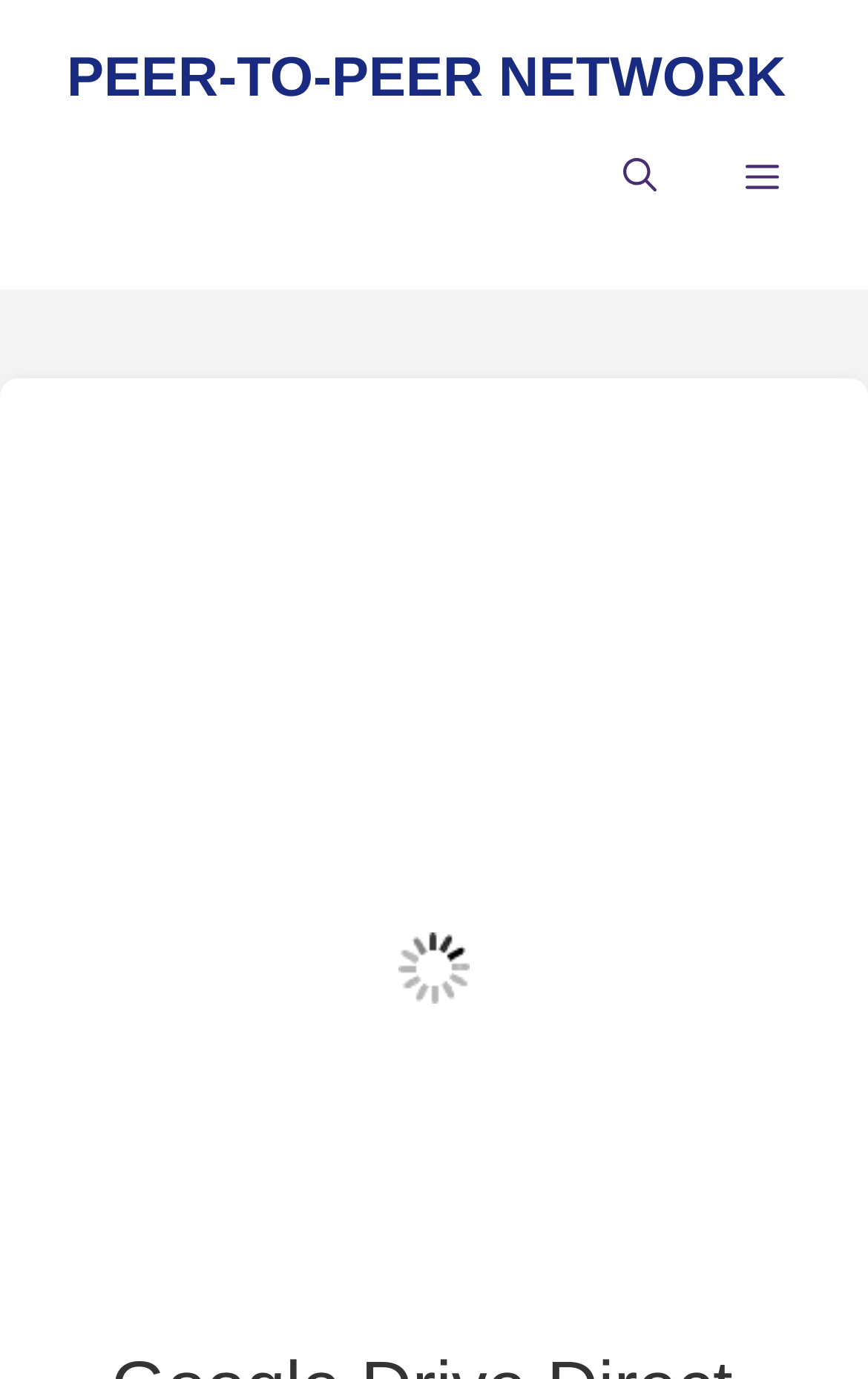Determine the bounding box coordinates for the UI element with the following description: "Peer-to-Peer Network". The coordinates should be four float numbers between 0 and 1, represented as [left, top, right, bottom].

[0.077, 0.034, 0.906, 0.079]